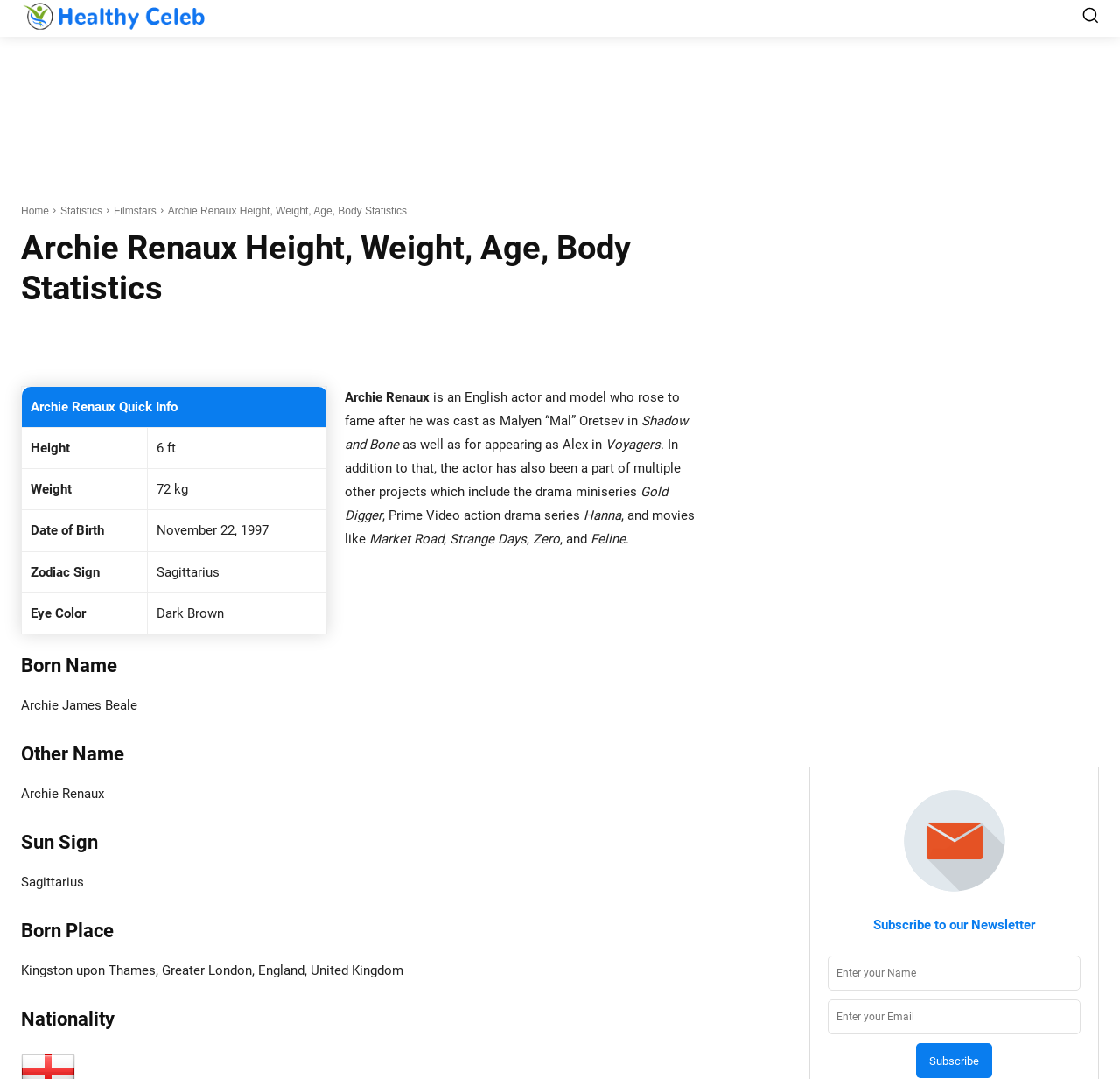What is the action drama series Archie Renaux has appeared in?
Answer the question with just one word or phrase using the image.

Hanna